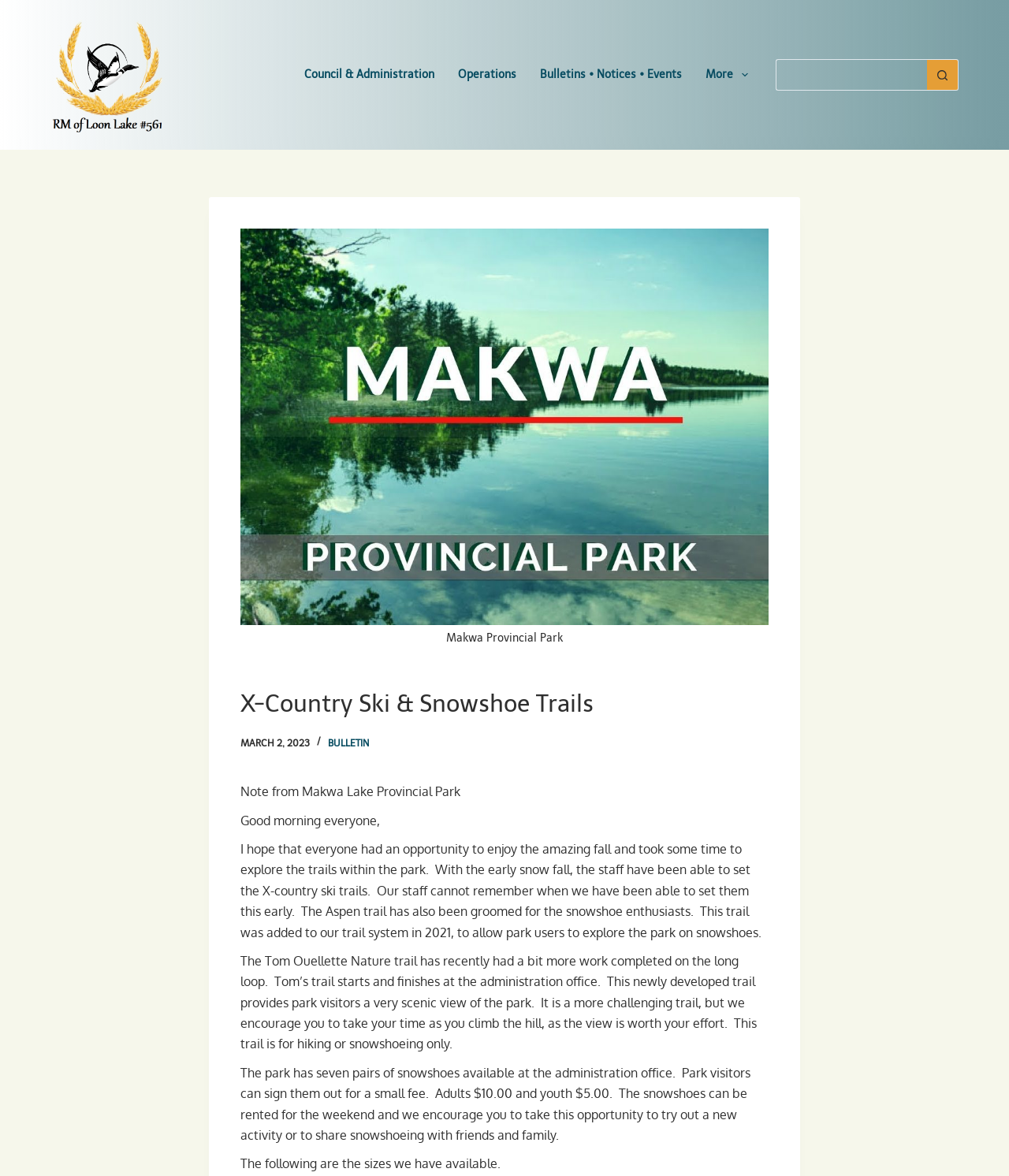Kindly determine the bounding box coordinates for the clickable area to achieve the given instruction: "Click the 'Council & Administration' menu item".

[0.29, 0.039, 0.442, 0.089]